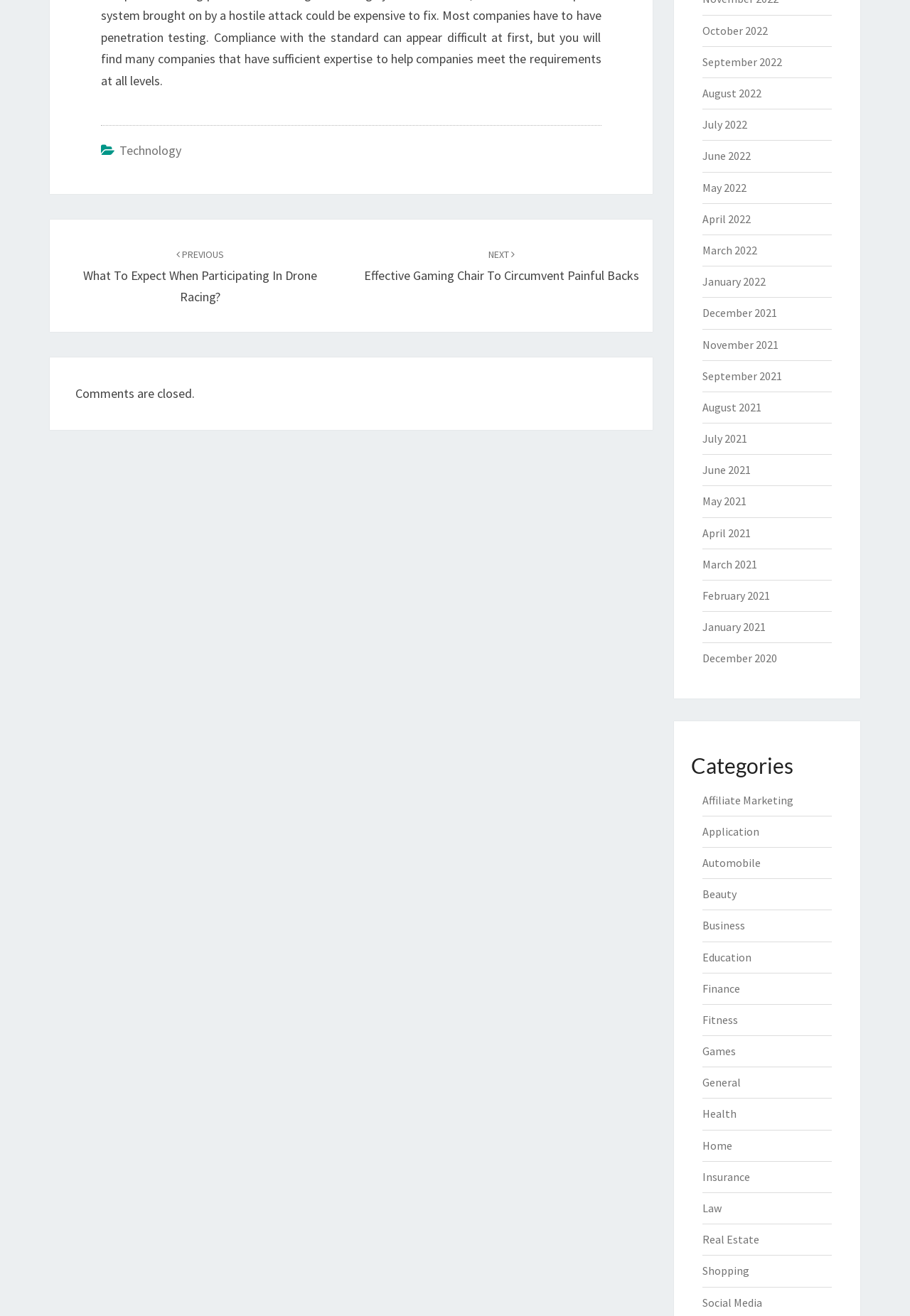How many months are listed in the archive?
Based on the image, please offer an in-depth response to the question.

I counted the number of links in the archive section, which is located at the top right of the webpage. There are 24 links, each representing a month, from January 2020 to October 2022.